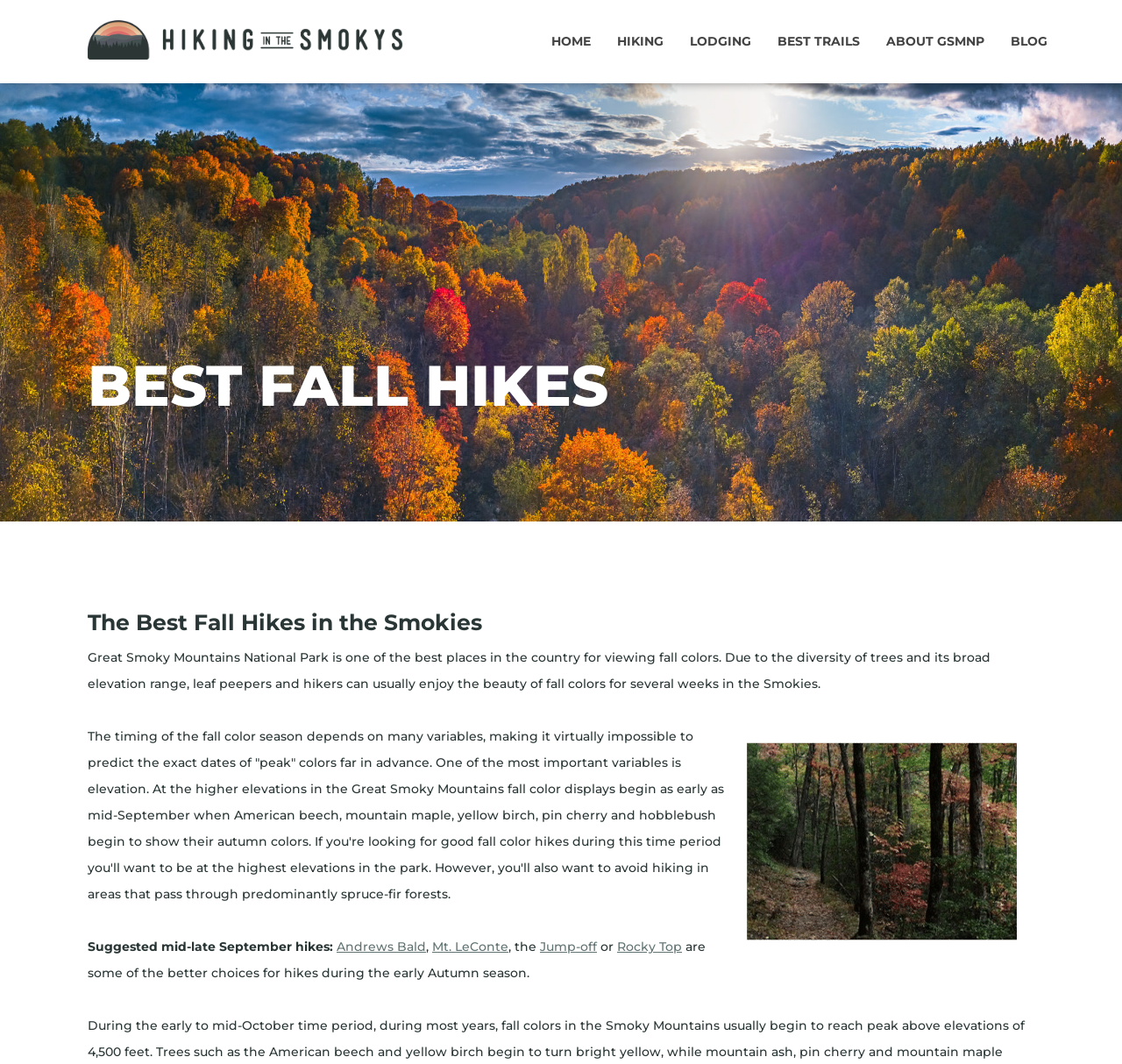Identify the bounding box coordinates of the section to be clicked to complete the task described by the following instruction: "View the fall image". The coordinates should be four float numbers between 0 and 1, formatted as [left, top, right, bottom].

[0.65, 0.68, 0.922, 0.902]